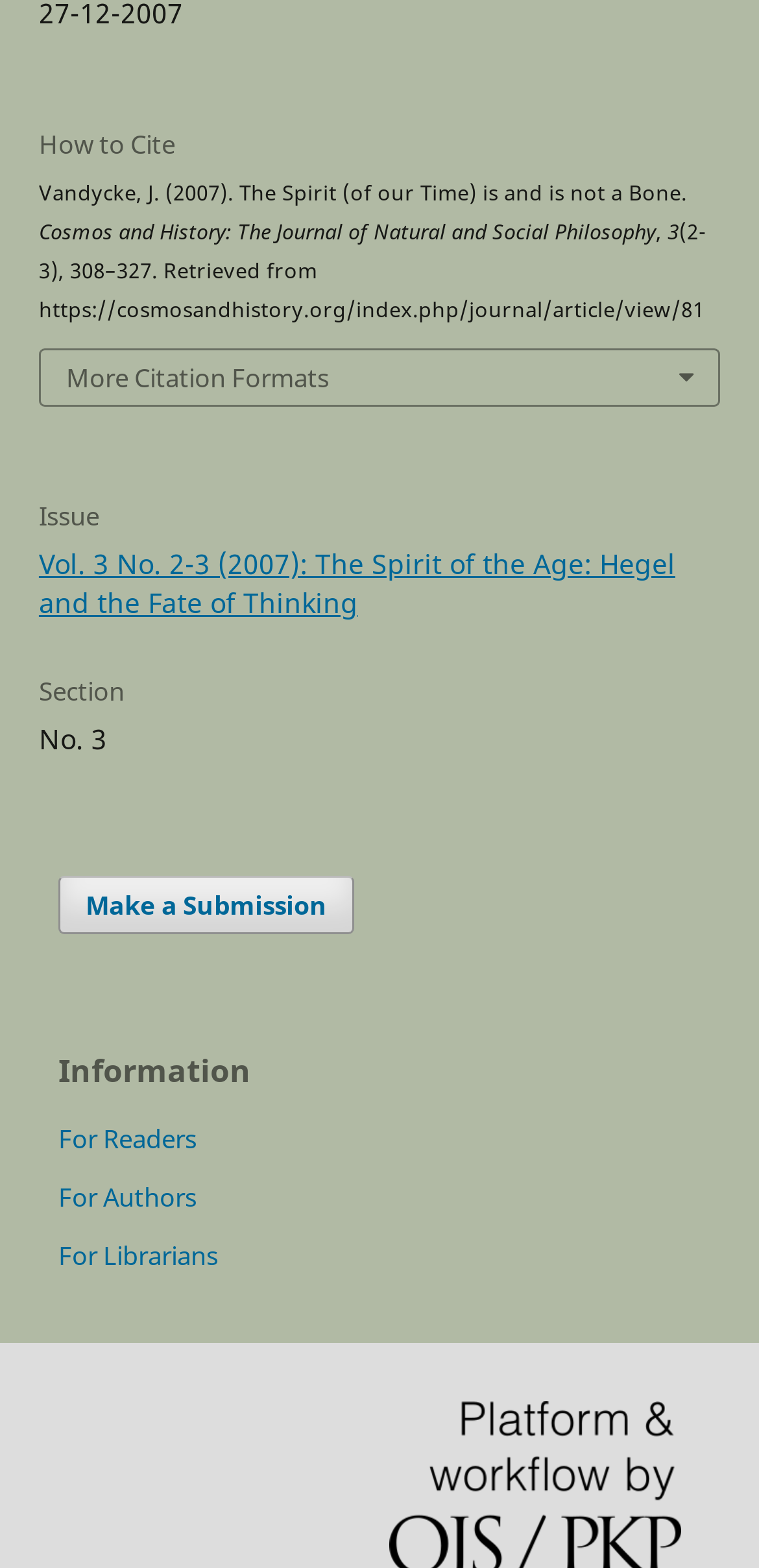What are the options available in the sidebar?
Look at the image and provide a short answer using one word or a phrase.

Make a Submission, For Readers, For Authors, For Librarians